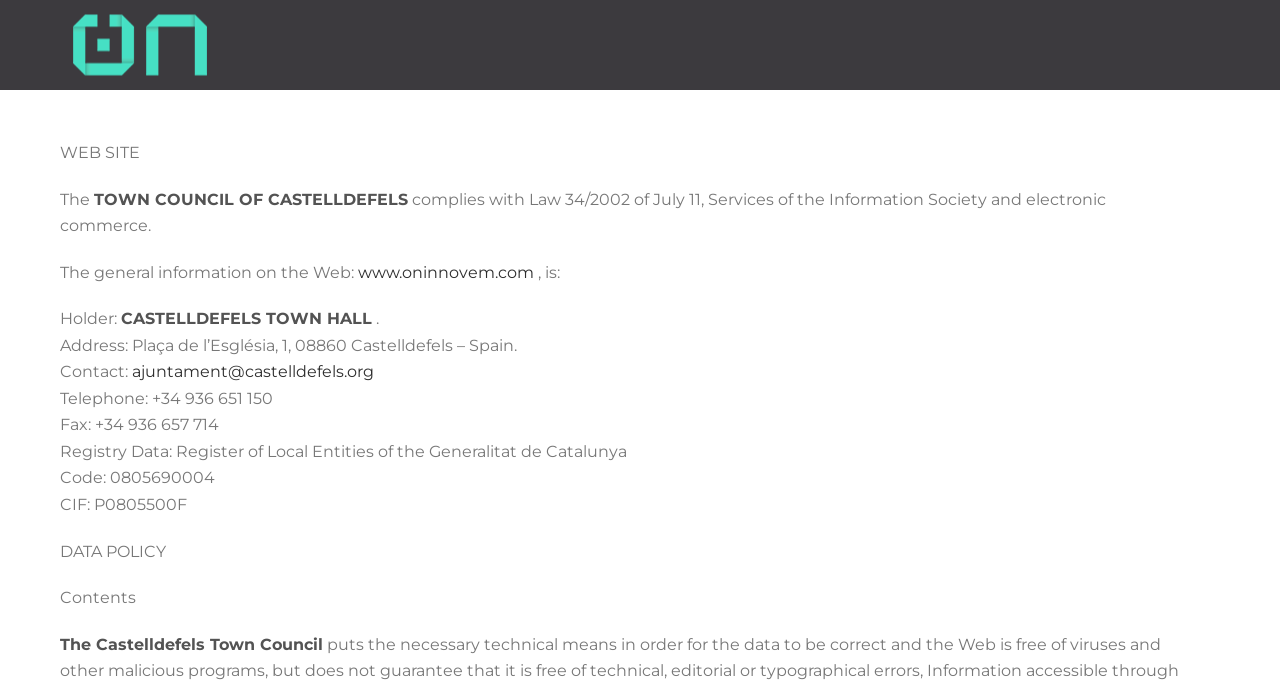What is the contact email of the town council?
Answer the question with a single word or phrase derived from the image.

ajuntament@castelldefels.org